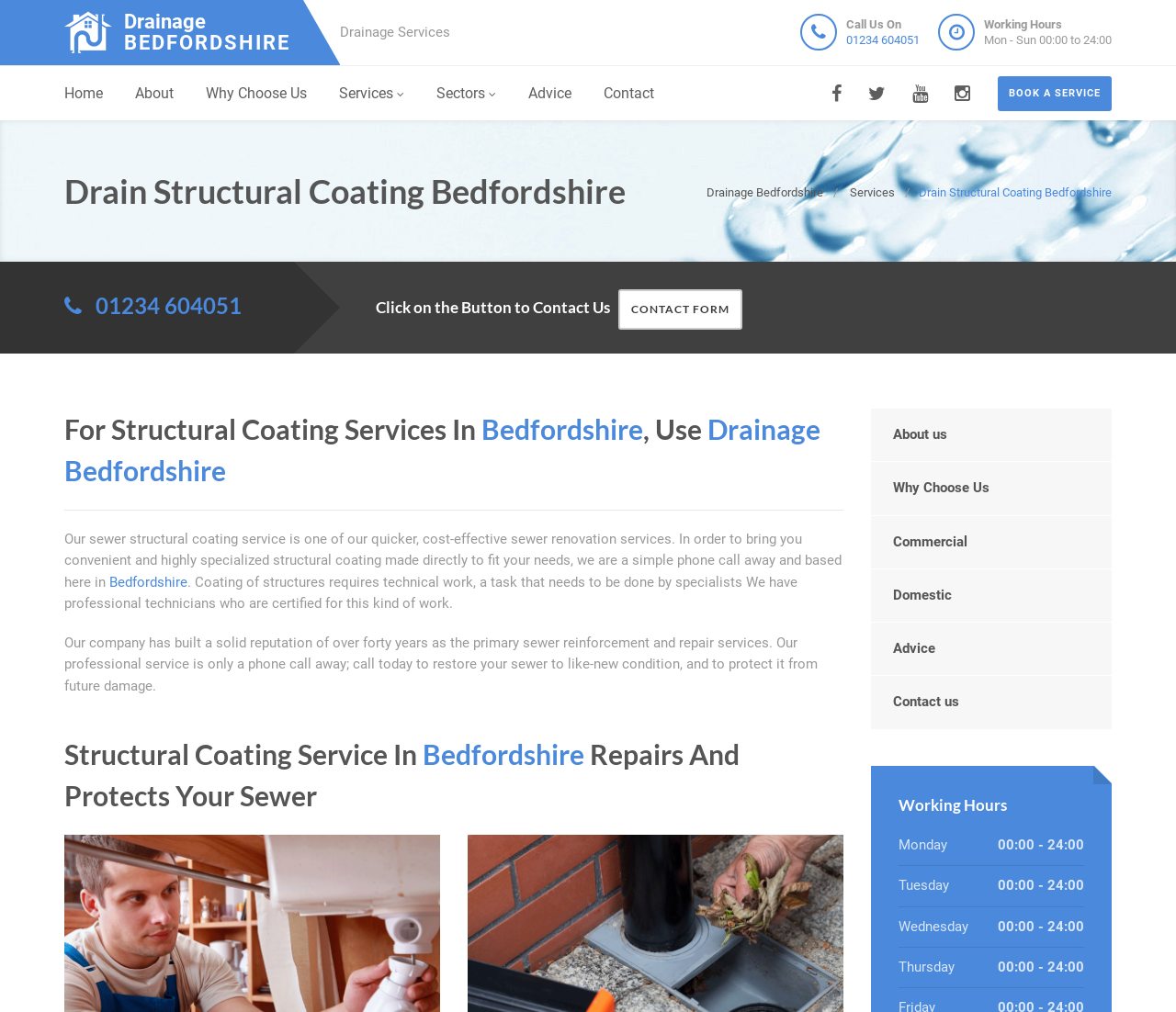What is the phone number to call for drainage services?
Use the information from the image to give a detailed answer to the question.

The phone number can be found on the top right side of the webpage, inside a layout table, and is also mentioned in the heading section.